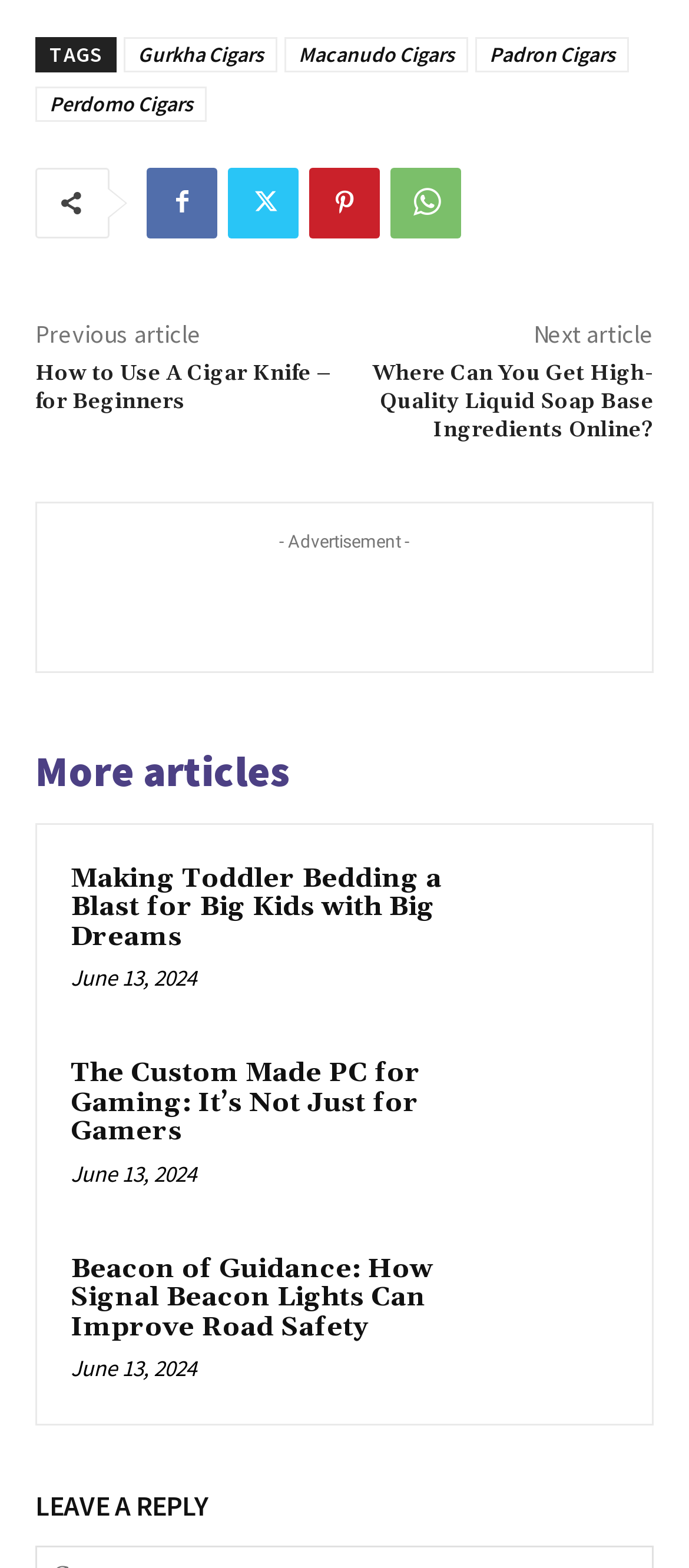Using the provided element description: "Pinterest", identify the bounding box coordinates. The coordinates should be four floats between 0 and 1 in the order [left, top, right, bottom].

[0.449, 0.106, 0.551, 0.152]